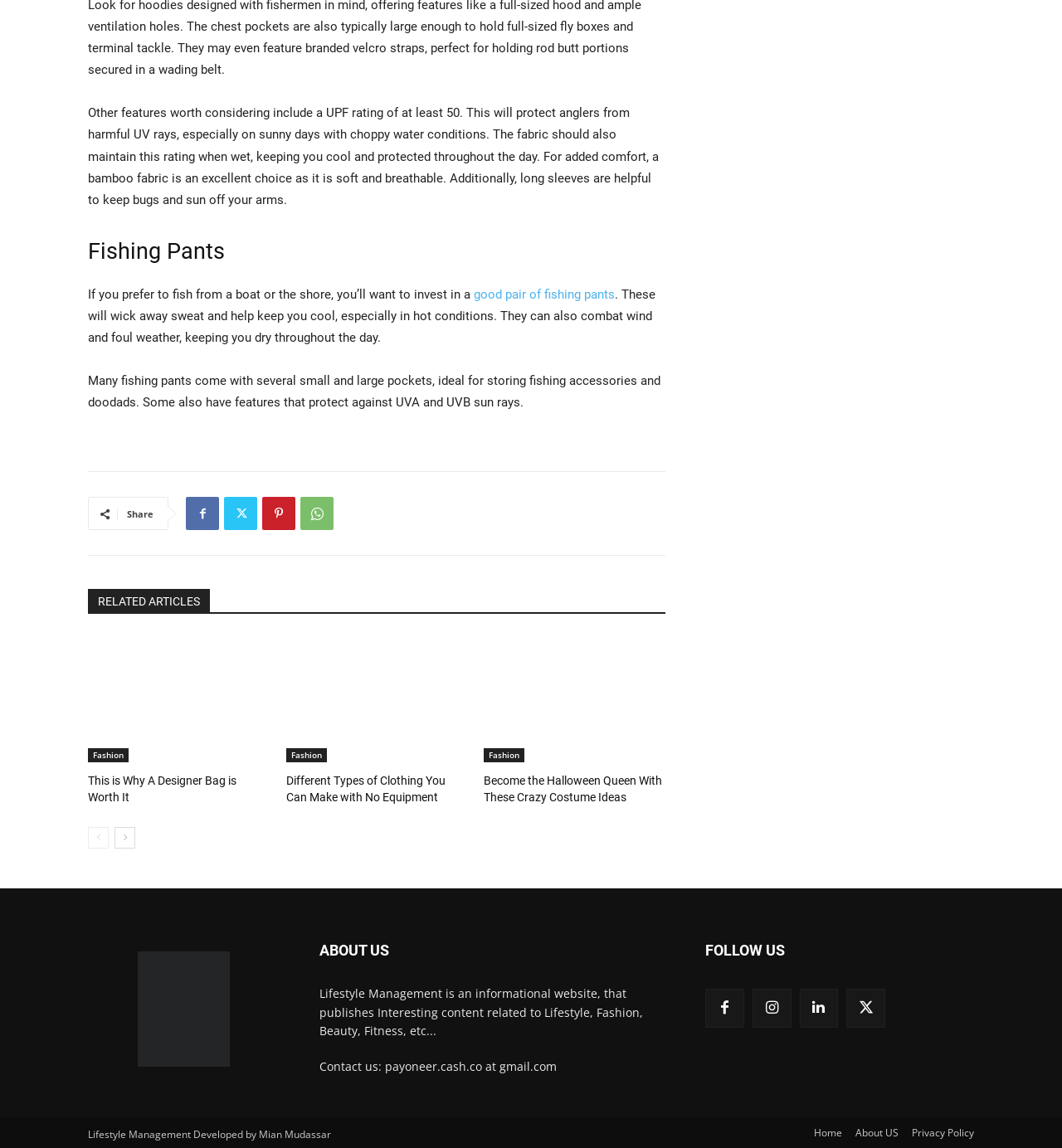Provide the bounding box coordinates of the section that needs to be clicked to accomplish the following instruction: "Share this article."

[0.12, 0.442, 0.145, 0.453]